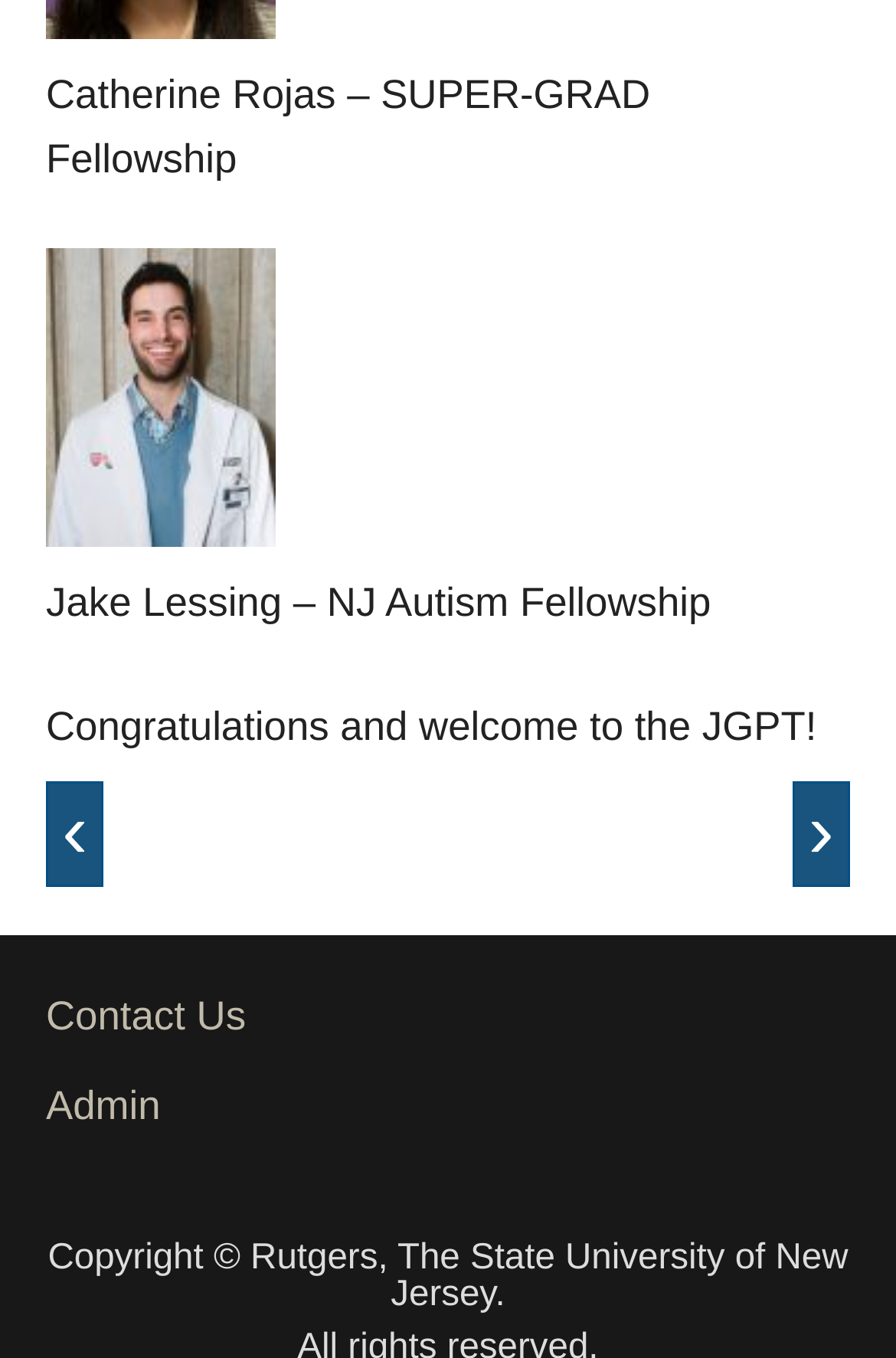How many links are in the footer?
Using the image as a reference, give a one-word or short phrase answer.

3